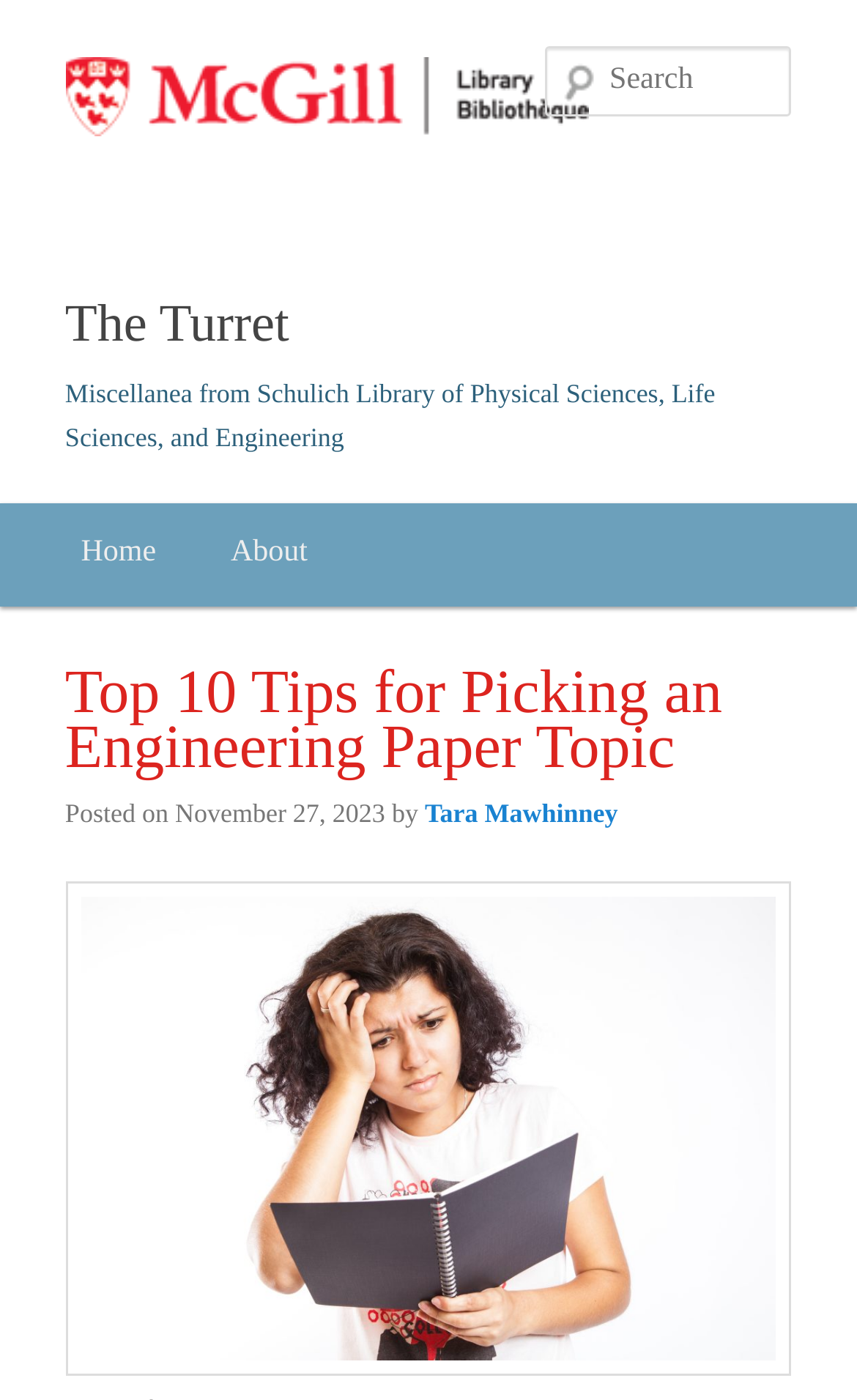Explain in detail what you observe on this webpage.

The webpage is about "Top 10 Tips for Picking an Engineering Paper Topic" and is part of "The Turret" website. At the top left, there is a logo image and a link to the website's homepage. Next to the logo, the website's title "The Turret" is displayed in a heading. Below the title, there is a subtitle "Miscellanea from Schulich Library of Physical Sciences, Life Sciences, and Engineering".

On the top right, there is a search box with a label "Search". Below the search box, there are two links to skip to primary and secondary content. The main menu is located on the left side of the page, with links to "Home" and "About" sections.

The main content of the page is divided into two sections. The first section has a heading "Top 10 Tips for Picking an Engineering Paper Topic" and displays the posting date "November 27, 2023" and the author's name "Tara Mawhinney". The second section, located at the bottom of the page, contains a link to an unknown destination.

There are a total of 7 links on the page, including the logo link, search box link, skip links, main menu links, and the author's link. There is one image on the page, which is the logo.